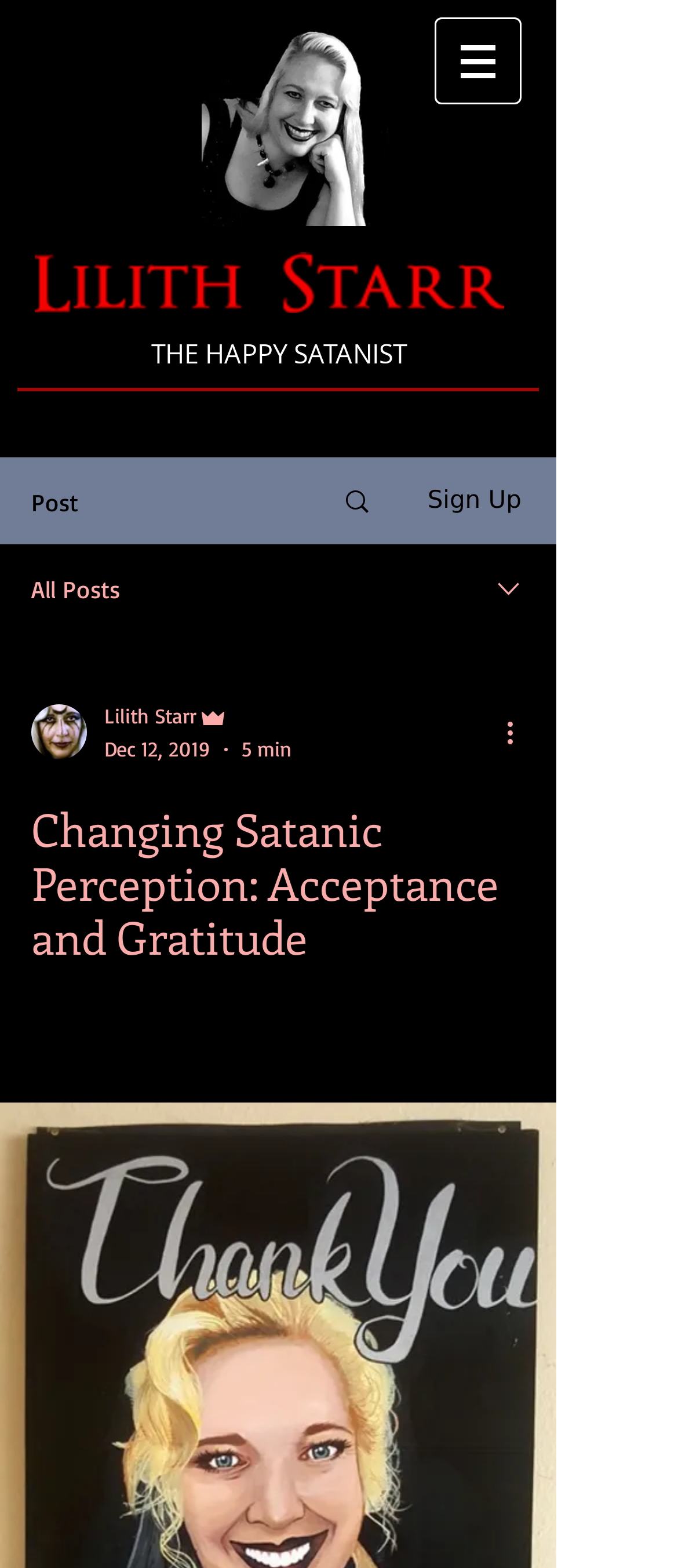Explain the contents of the webpage comprehensively.

This webpage is about a blog post titled "Changing Satanic Perception: Acceptance and Gratitude" by Lilith Starr, also known as The Happy Satanist. At the top left, there is a small image of the author, Lilith Starr, with a link to her profile. Next to it, there is a heading with the title of the blog post. 

On the top right, there is a navigation menu labeled "Site" with a dropdown button. Below the navigation menu, there are several links and buttons, including "Post", "Sign Up", and "All Posts". There is also a combobox with the author's picture and name, Lilith Starr, along with her role as Admin, and the date and time the post was published, December 12, 2019, which took 5 minutes to read.

The main content of the blog post is located below these elements, with a heading that repeats the title of the post. The post discusses the author's experience settling into her new role in the Satanic community after retiring from her position as TST Seattle Chapter Head in June.